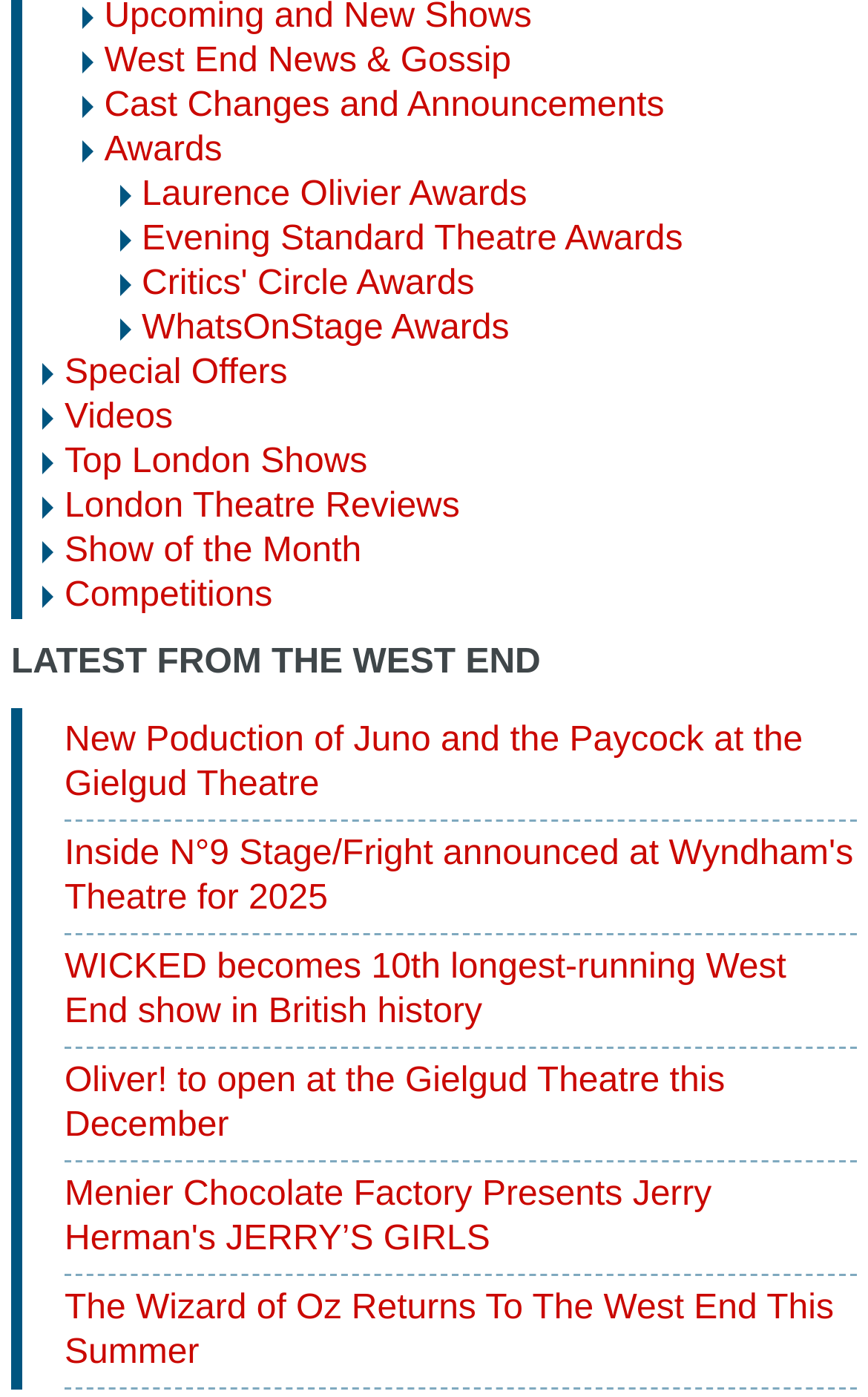Respond with a single word or short phrase to the following question: 
How many news articles are listed on the webpage?

5